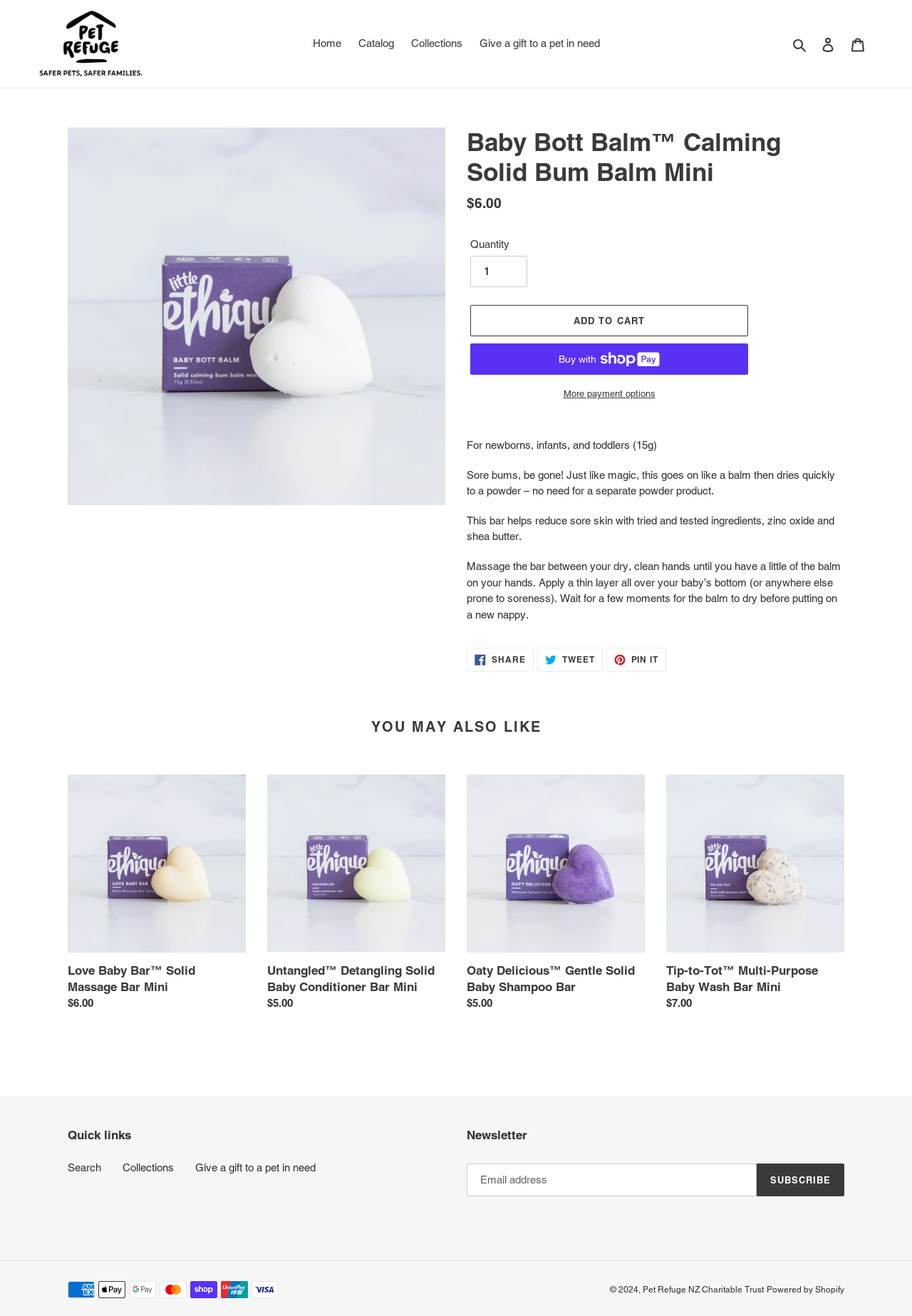Determine the bounding box coordinates of the area to click in order to meet this instruction: "View more payment options".

[0.516, 0.293, 0.82, 0.305]